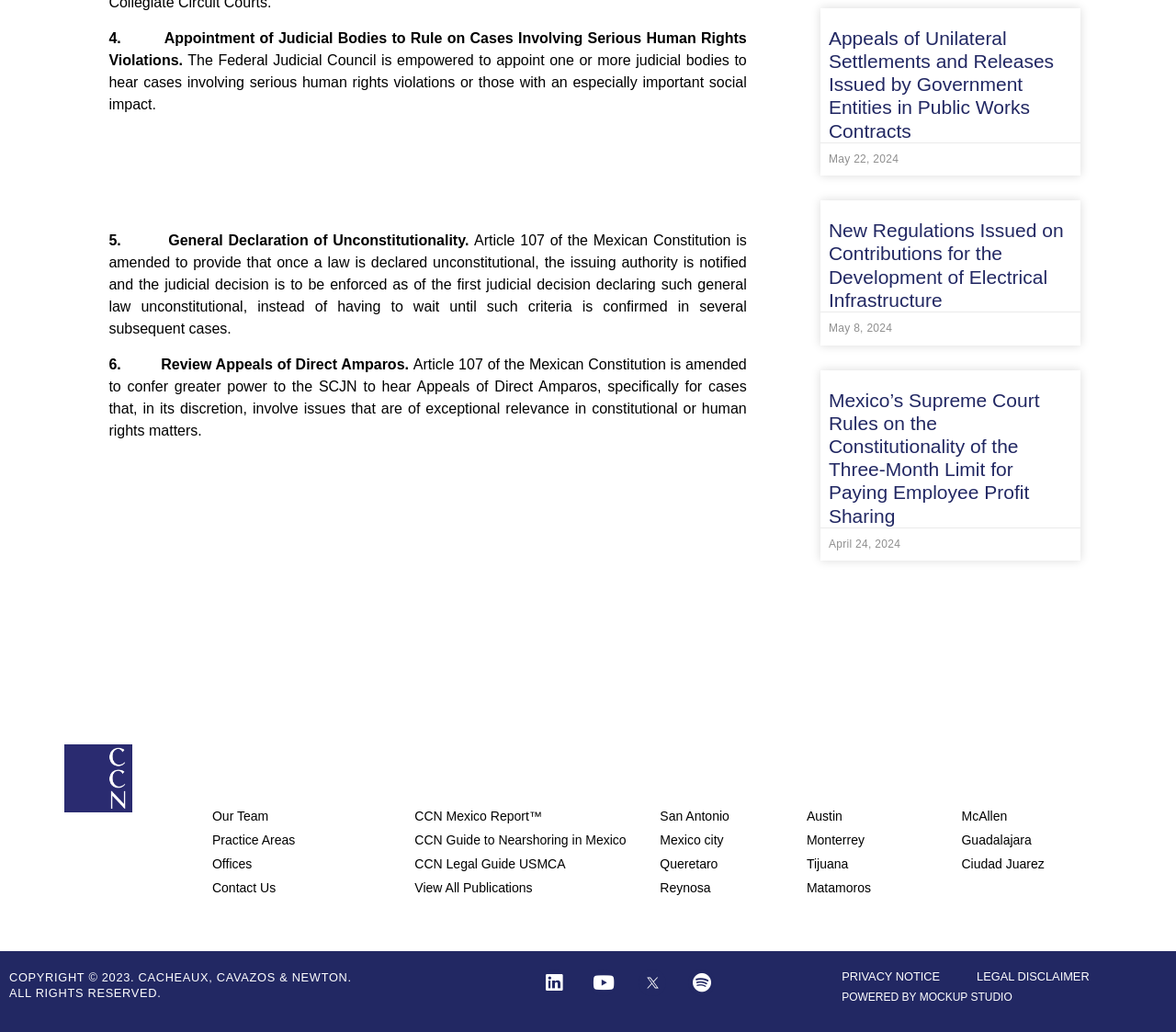Please specify the bounding box coordinates of the element that should be clicked to execute the given instruction: 'Read about 'Appeals of Unilateral Settlements and Releases Issued by Government Entities in Public Works Contracts''. Ensure the coordinates are four float numbers between 0 and 1, expressed as [left, top, right, bottom].

[0.705, 0.026, 0.896, 0.137]